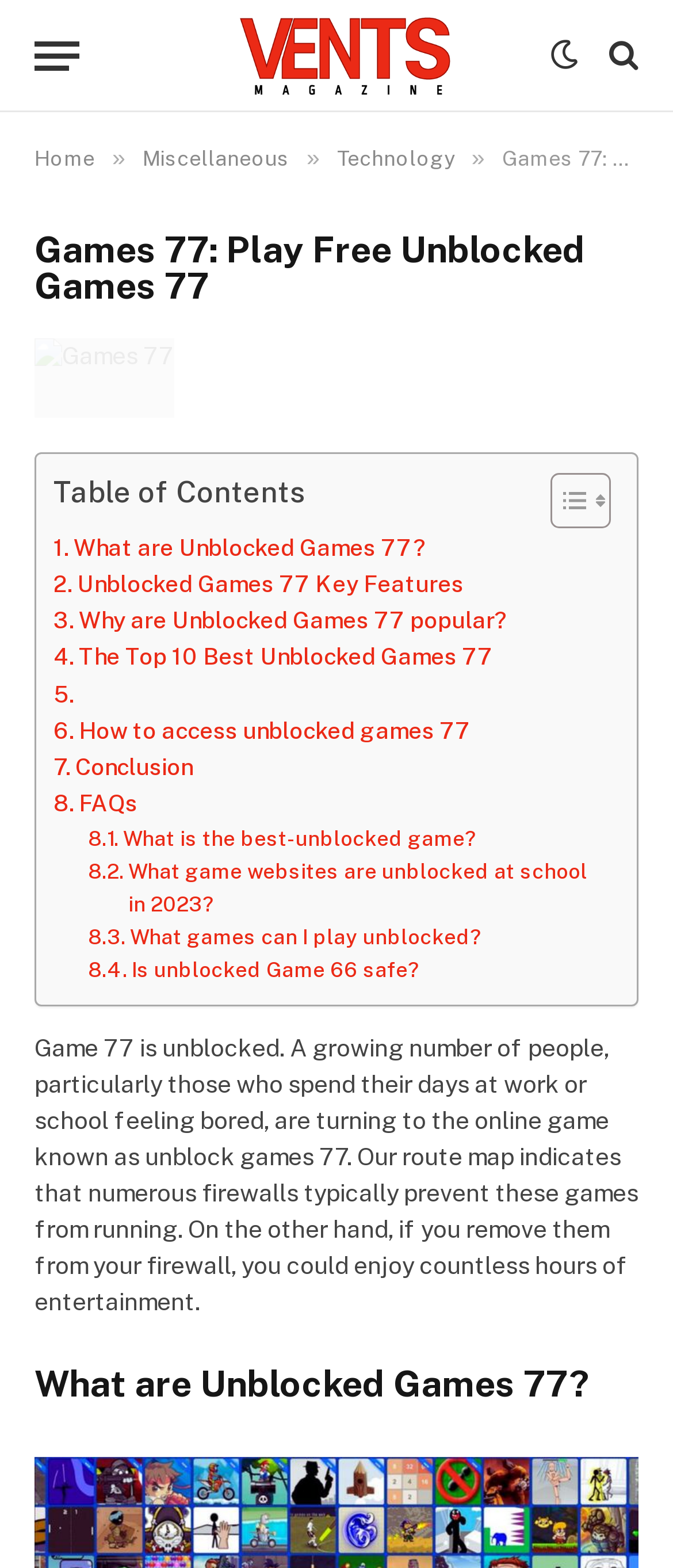Locate the bounding box coordinates of the item that should be clicked to fulfill the instruction: "Toggle the 'Table of Content'".

[0.779, 0.3, 0.895, 0.338]